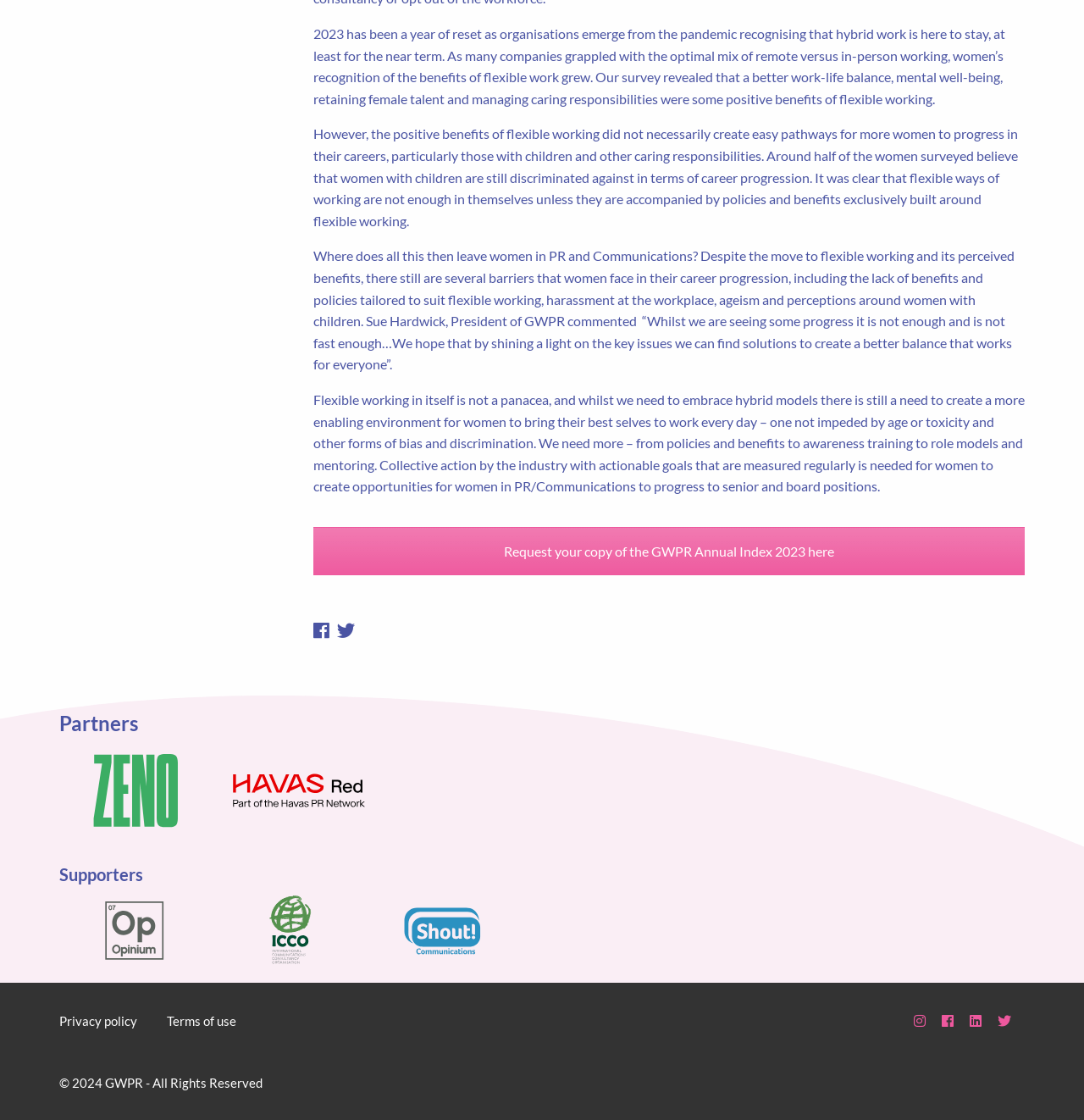What is the main topic of the webpage? Refer to the image and provide a one-word or short phrase answer.

Women in PR and Communications